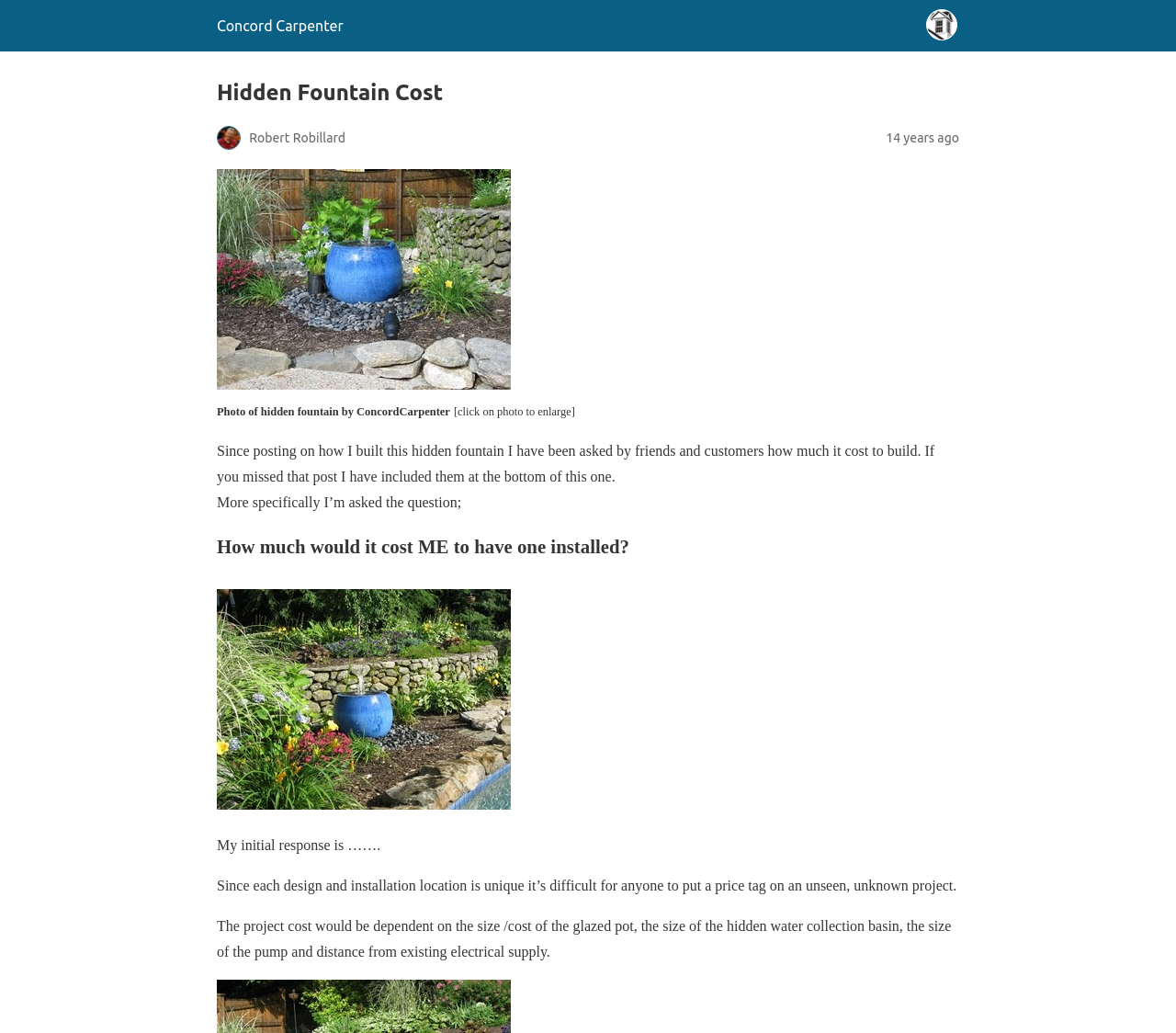Respond to the following query with just one word or a short phrase: 
What is the purpose of the hidden water collection basin?

Water collection